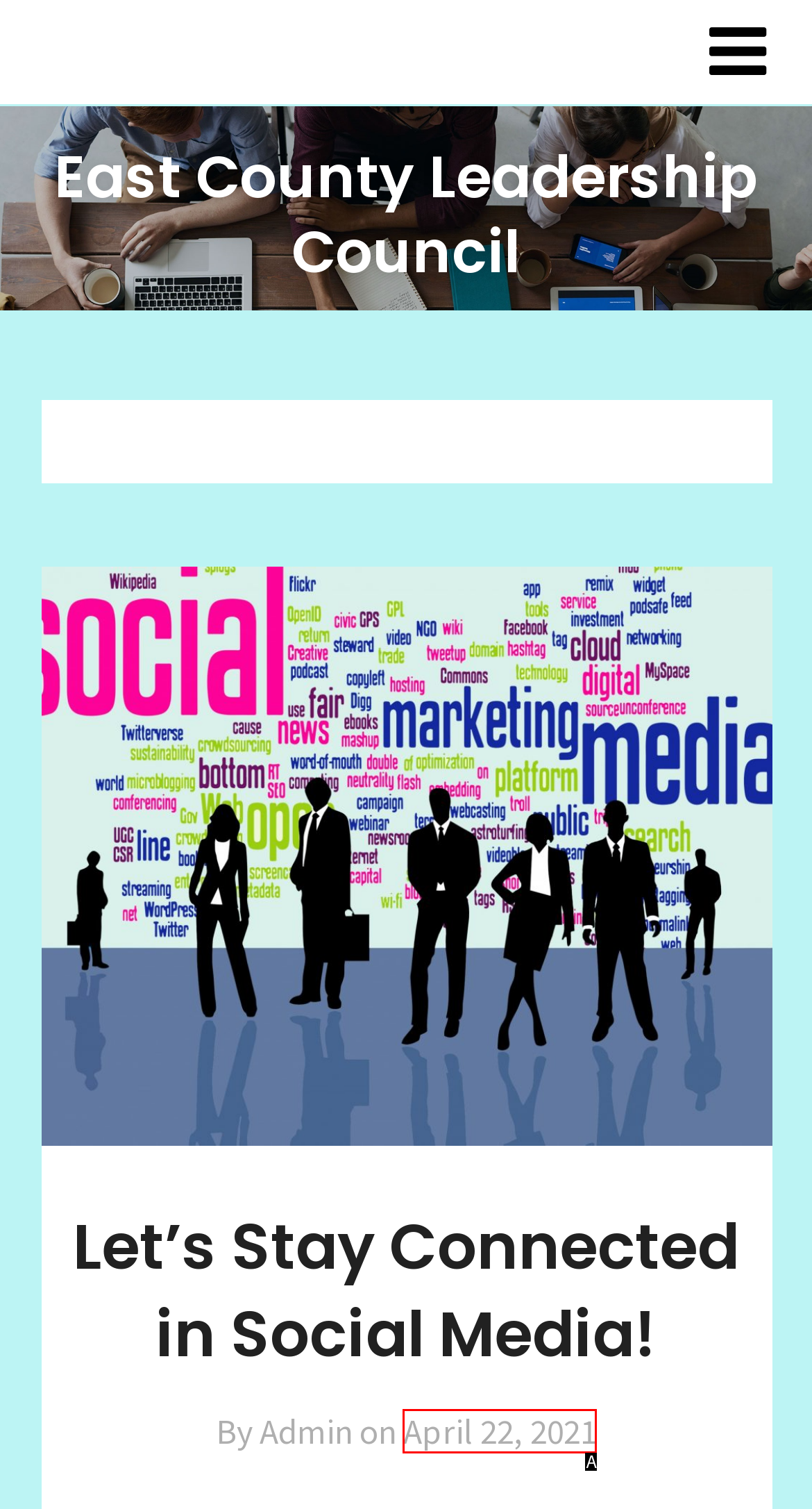Select the option that matches this description: April 22, 2021April 23, 2021
Answer by giving the letter of the chosen option.

A